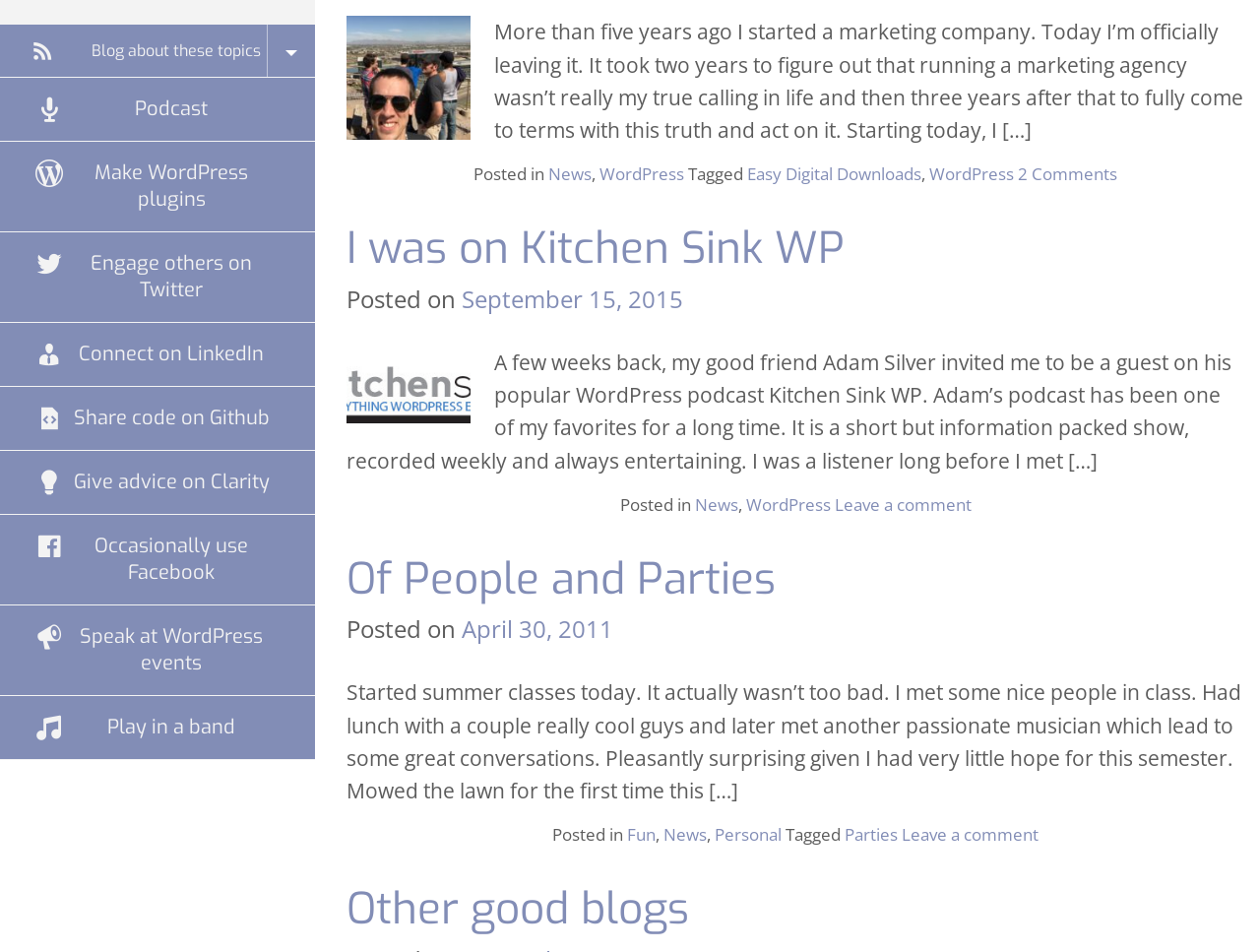Please find the bounding box for the UI element described by: "WordPress".

[0.476, 0.171, 0.543, 0.195]